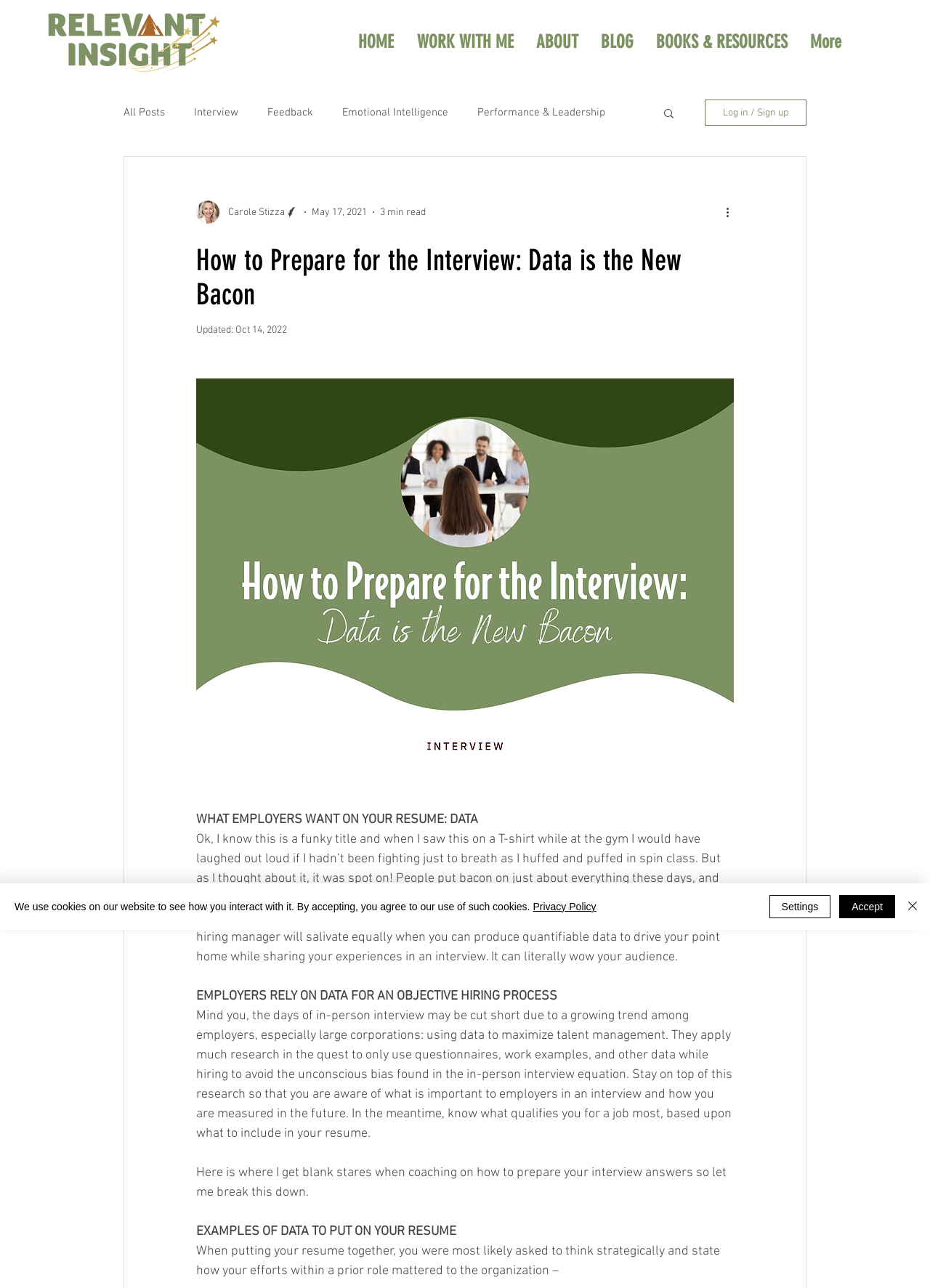Identify the main title of the webpage and generate its text content.

How to Prepare for the Interview: Data is the New Bacon